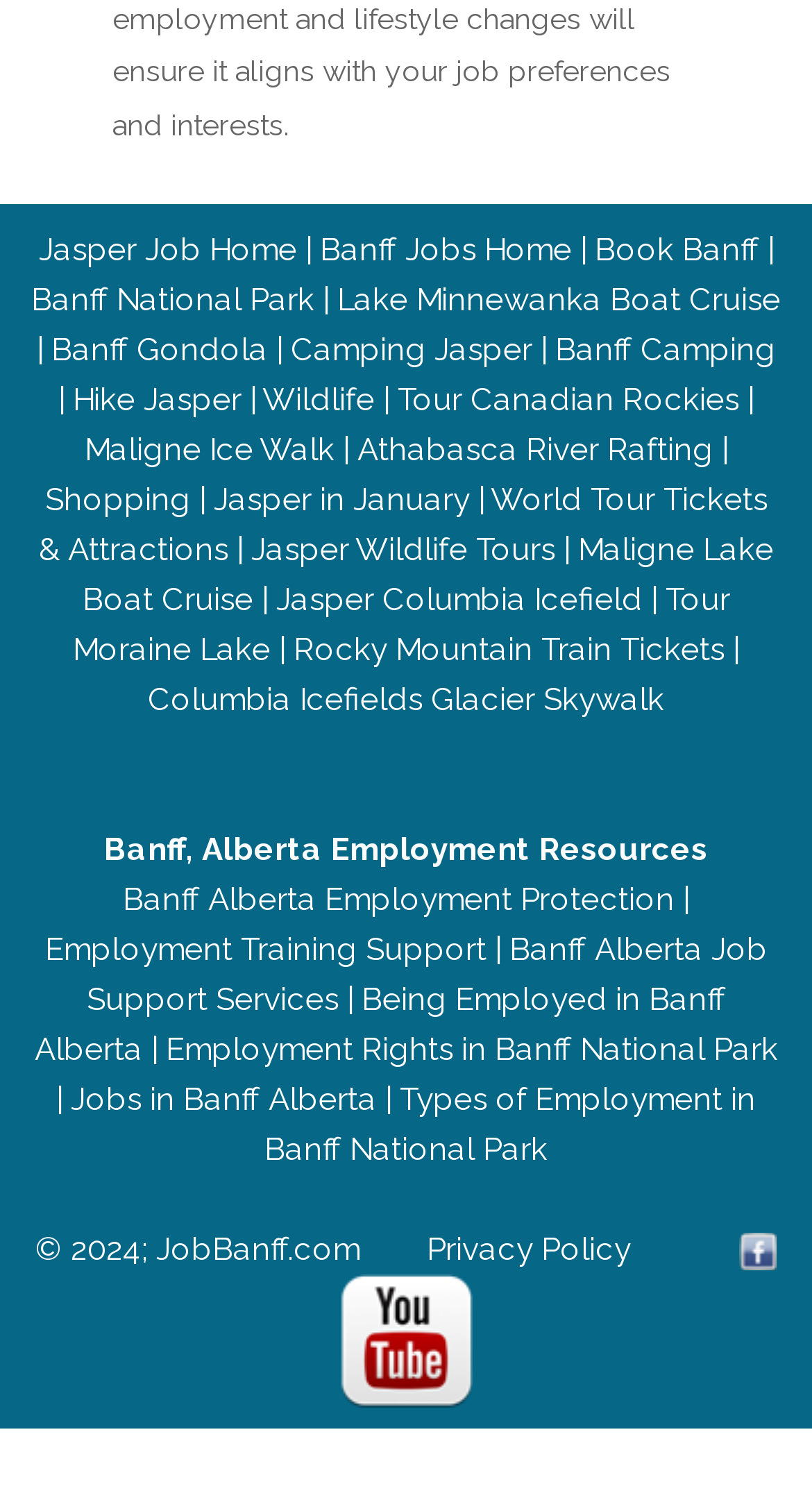Can you find the bounding box coordinates of the area I should click to execute the following instruction: "Check employment resources in Banff"?

[0.128, 0.557, 0.872, 0.583]